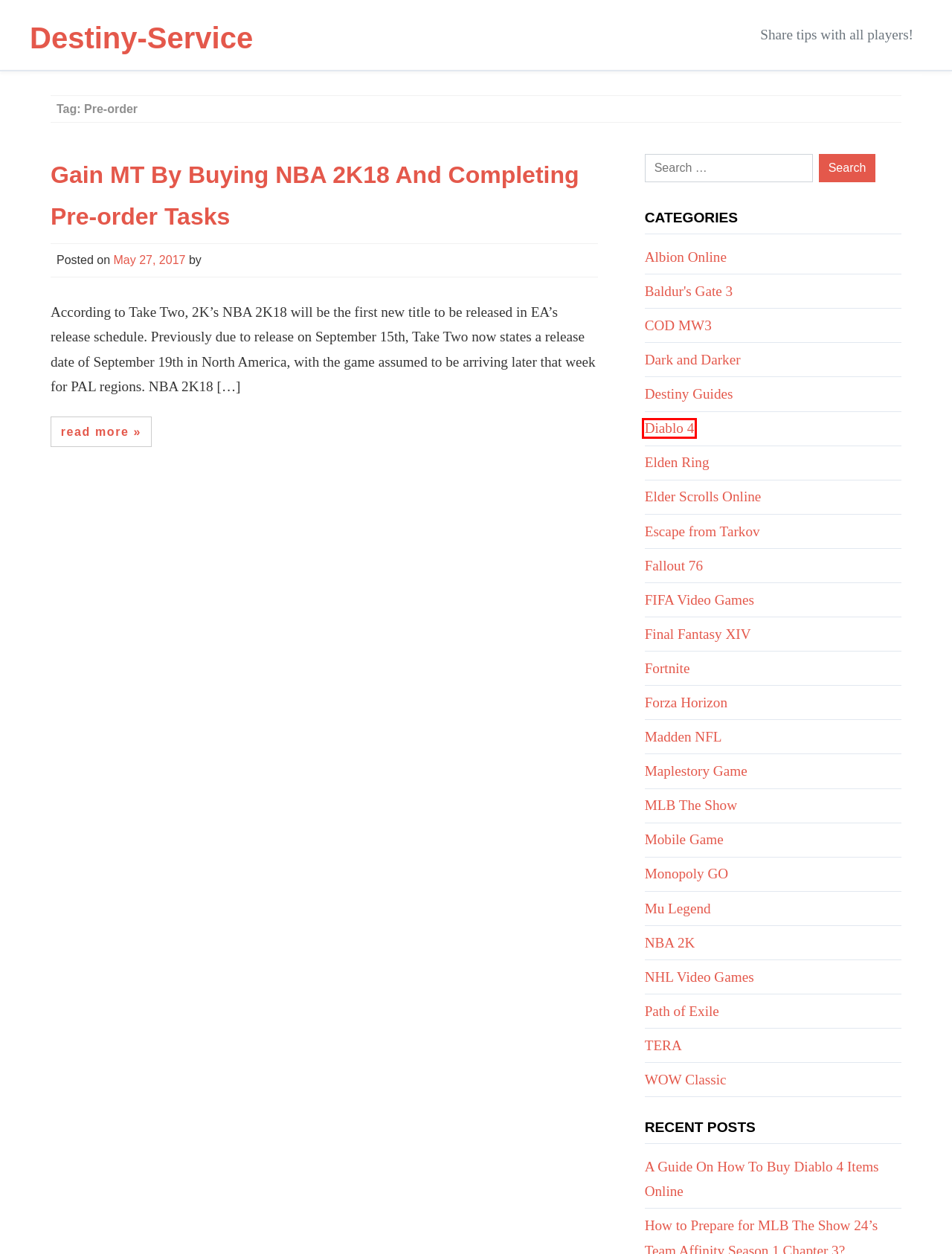You are looking at a webpage screenshot with a red bounding box around an element. Pick the description that best matches the new webpage after interacting with the element in the red bounding box. The possible descriptions are:
A. NBA 2K – Destiny-Service
B. Elden Ring – Destiny-Service
C. A Guide On How To Buy Diablo 4 Items Online – Destiny-Service
D. Destiny Guides – Destiny-Service
E. Monopoly GO – Destiny-Service
F. Elder Scrolls Online – Destiny-Service
G. Baldur’s Gate 3 – Destiny-Service
H. Diablo 4 – Destiny-Service

H